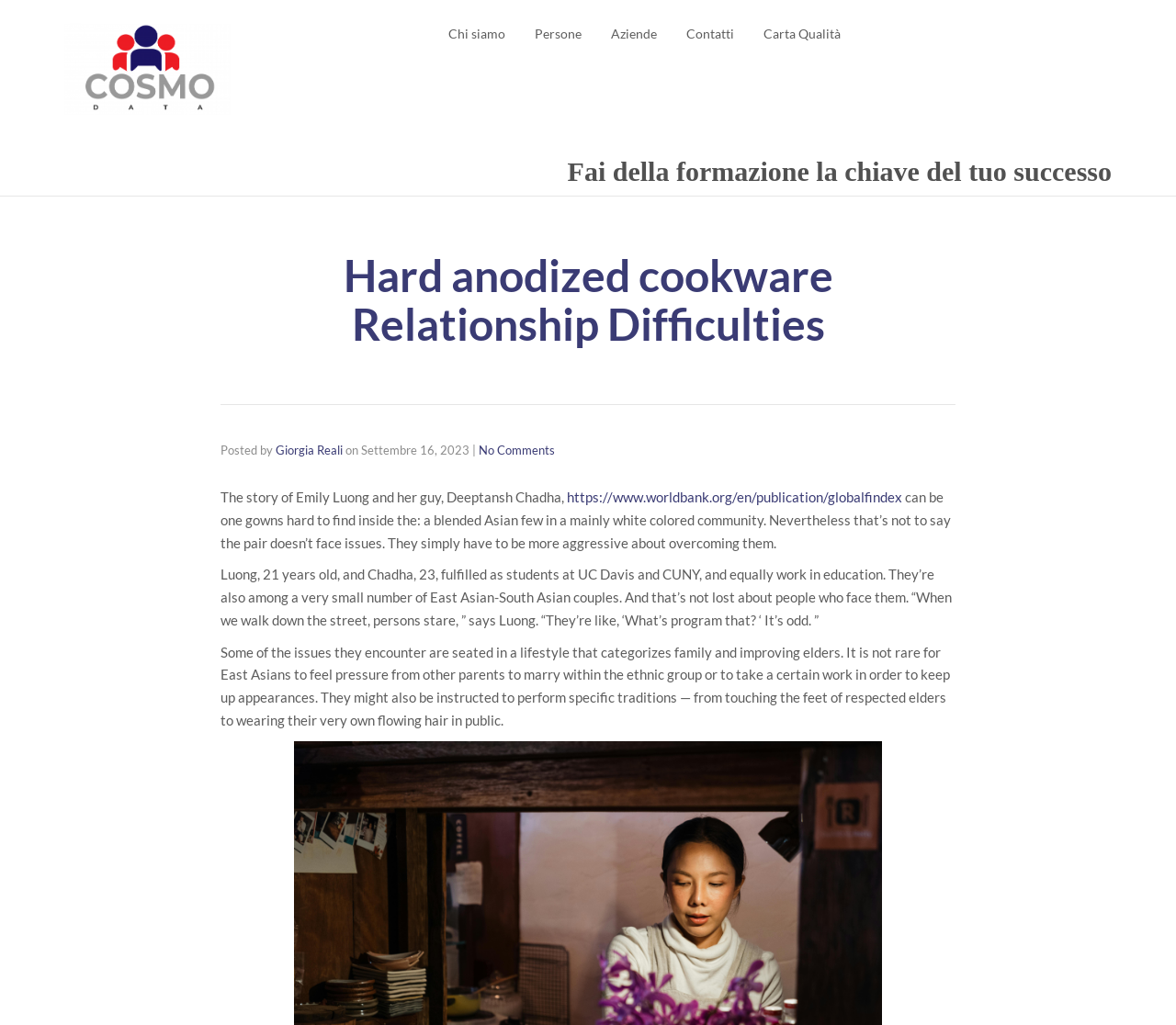Find the bounding box coordinates of the clickable area that will achieve the following instruction: "Click on the Cosmodata link".

[0.055, 0.058, 0.196, 0.073]